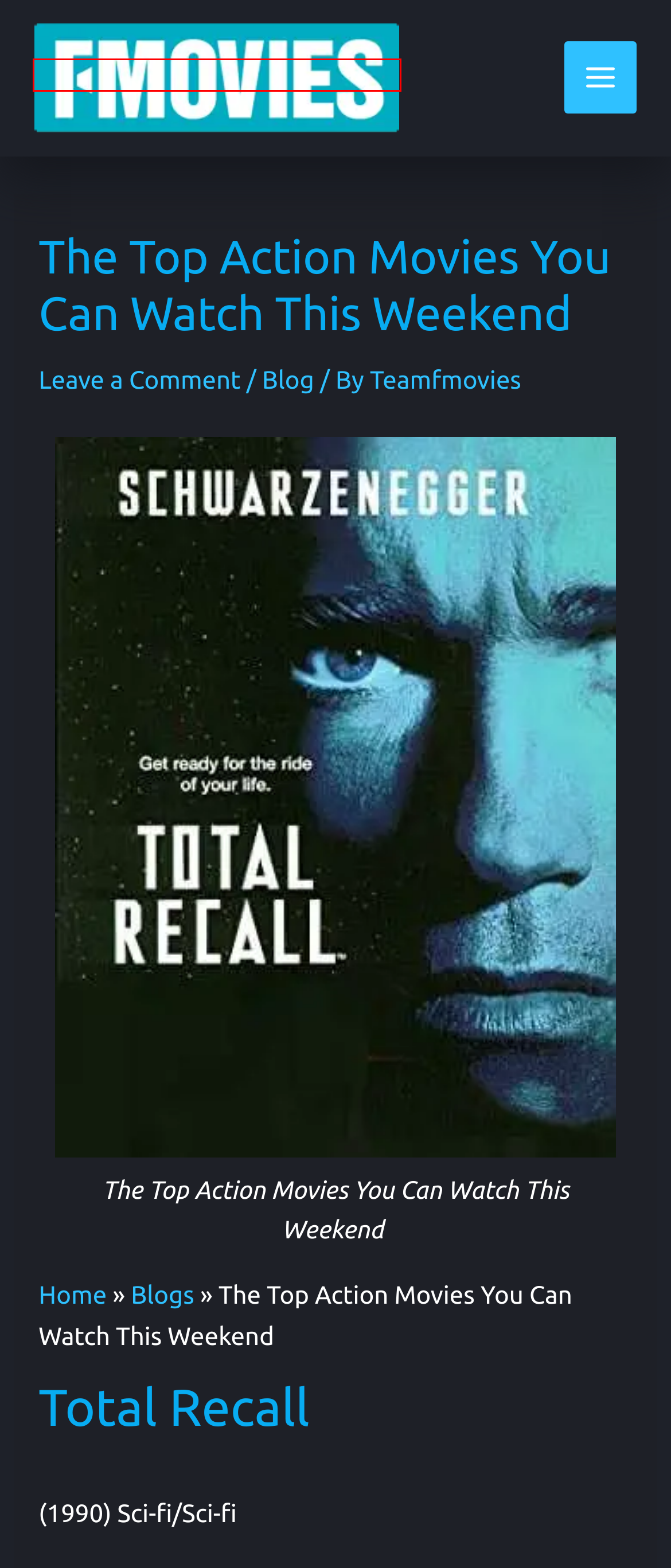Provided is a screenshot of a webpage with a red bounding box around an element. Select the most accurate webpage description for the page that appears after clicking the highlighted element. Here are the candidates:
A. Top Romantic Movies To Watch Again and Again
B. Fmovies Blogs For Flim Fans To Follow
C. Teamfmovies, Author at fmovies3
D. One Of The Funniest Movies Of All Time
E. Fmovies | Watch Movies,TV Shows, Web Shows
F. Fmovies Best Movies And TV Shows Blogs Archives
G. The Best Sci-Fi Films According To Scientists
H. Top Romantic Drama Films For Morning Mood

E